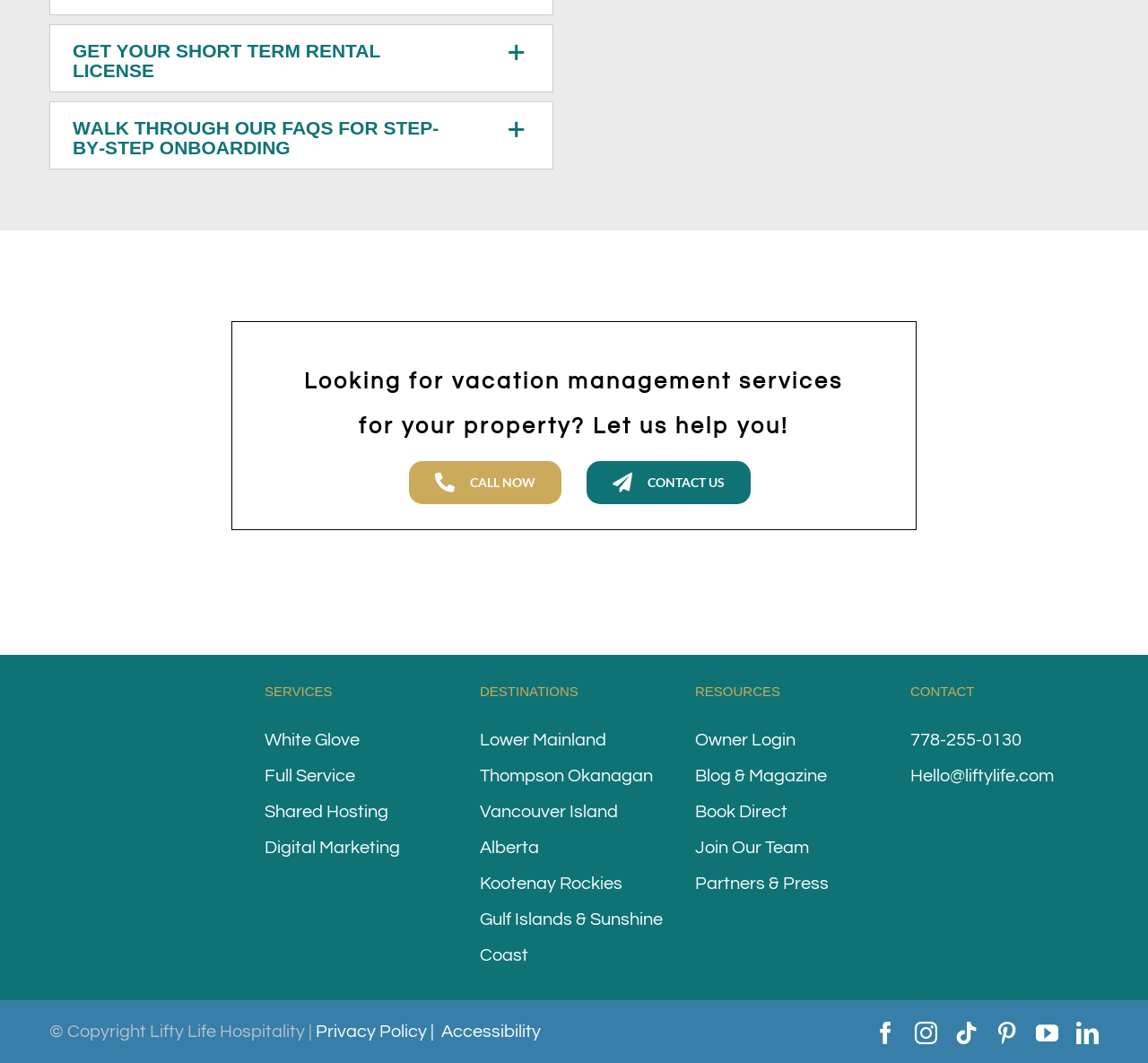What type of properties are managed by this company?
Provide a detailed and well-explained answer to the question.

The webpage mentions 'vacation management services' and has links to 'DESTINATIONS', which suggests that the company manages properties that are used for vacations. The presence of links to specific destinations, such as 'Lower Mainland' and 'Vancouver Island', also implies that the company manages properties in these areas.